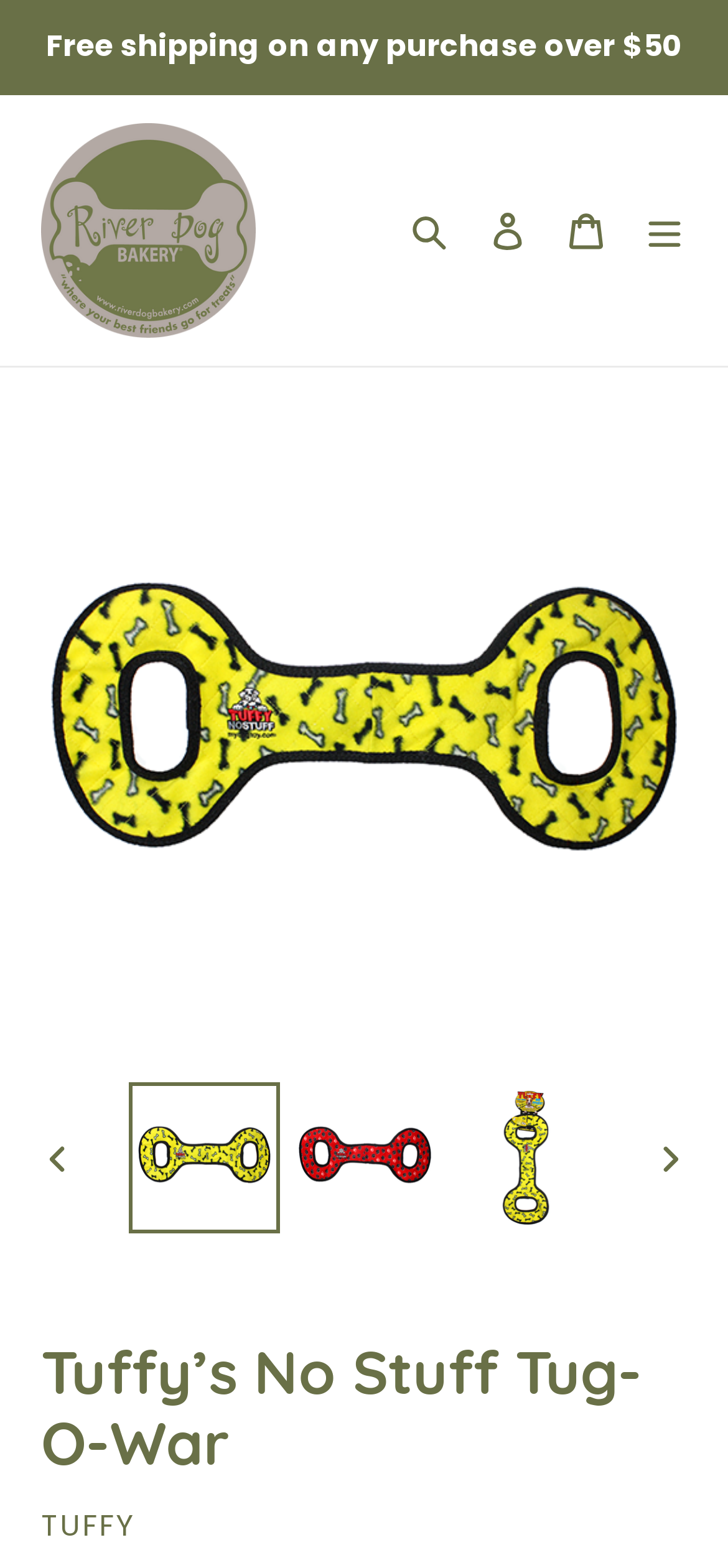Locate the bounding box coordinates of the clickable region necessary to complete the following instruction: "View the cart". Provide the coordinates in the format of four float numbers between 0 and 1, i.e., [left, top, right, bottom].

[0.751, 0.122, 0.859, 0.172]